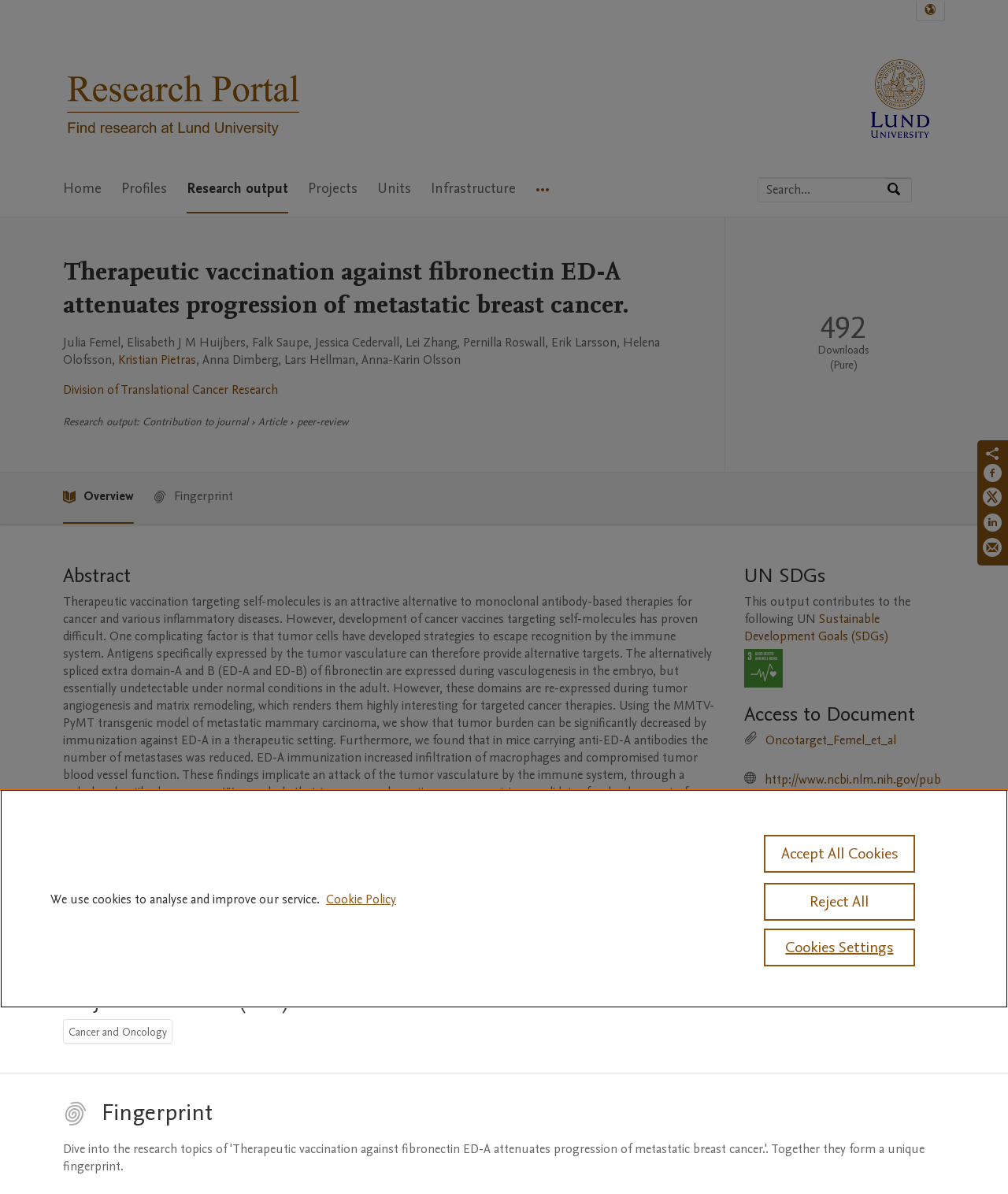Locate the bounding box coordinates of the segment that needs to be clicked to meet this instruction: "Read the abstract".

[0.062, 0.471, 0.712, 0.493]